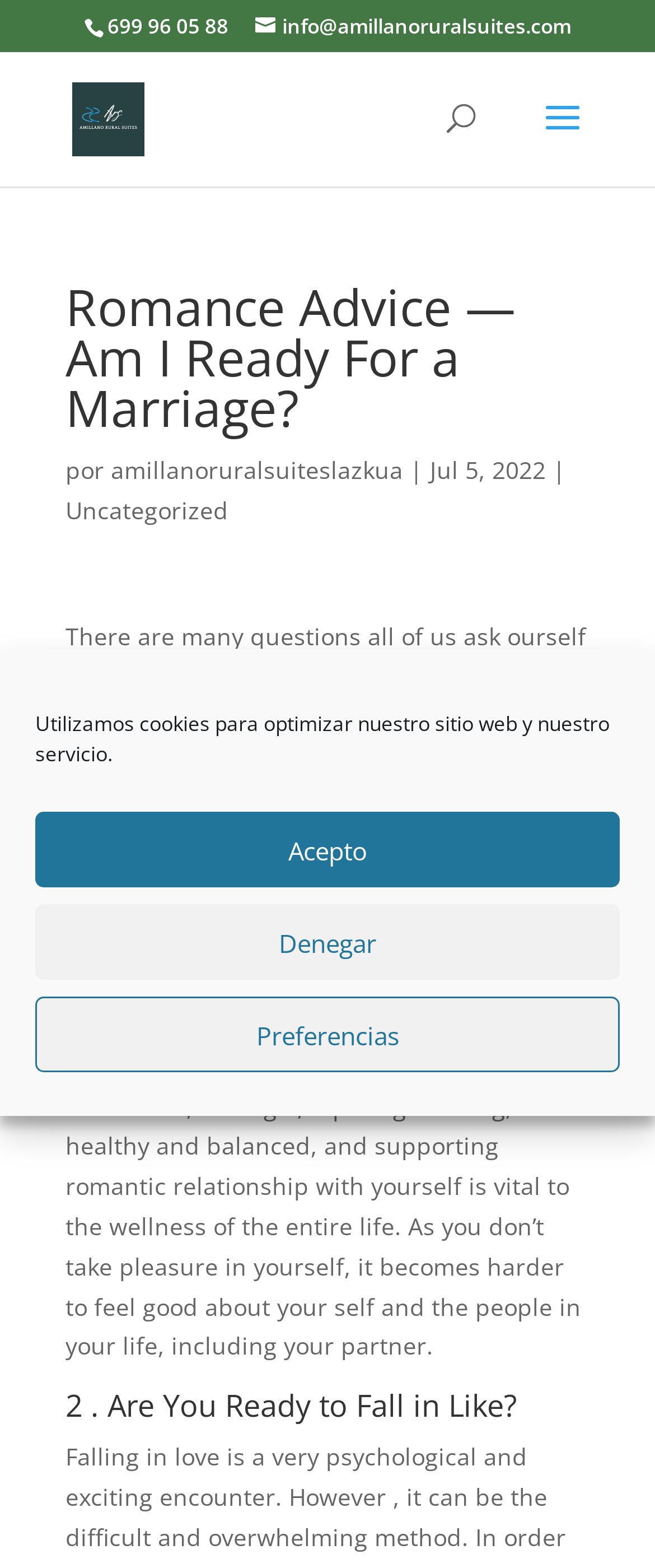How many sections are there in the article 'Romance Advice — Am I Ready For a Marriage?'?
Please analyze the image and answer the question with as much detail as possible.

The article 'Romance Advice — Am I Ready For a Marriage?' has two sections, which are '1. Do you Love Personally?' and '2. Are You Ready to Fall in Love?'.